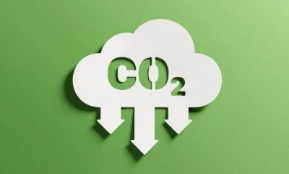Describe the scene depicted in the image with great detail.

The image features a stylized representation of carbon dioxide, depicted with the symbolism of "CO₂" encased within a cloud shape. Below the cloud, two downward arrows signify a reduction or decrease in CO₂ emissions. The background is a vibrant green, suggesting themes of sustainability and environmental awareness. This visual metaphor highlights the importance of reducing carbon emissions as part of eco-friendly initiatives and aligns with contemporary discussions around climate change and environmental responsibility. The overall design conveys a hopeful message towards achieving lower carbon footprints and promoting a greener future.